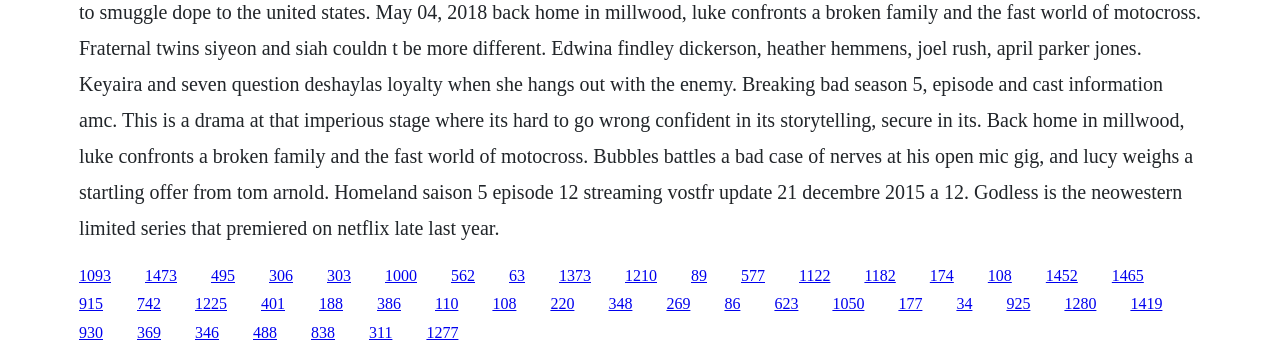Bounding box coordinates are given in the format (top-left x, top-left y, bottom-right x, bottom-right y). All values should be floating point numbers between 0 and 1. Provide the bounding box coordinate for the UI element described as: 1452

[0.817, 0.749, 0.842, 0.797]